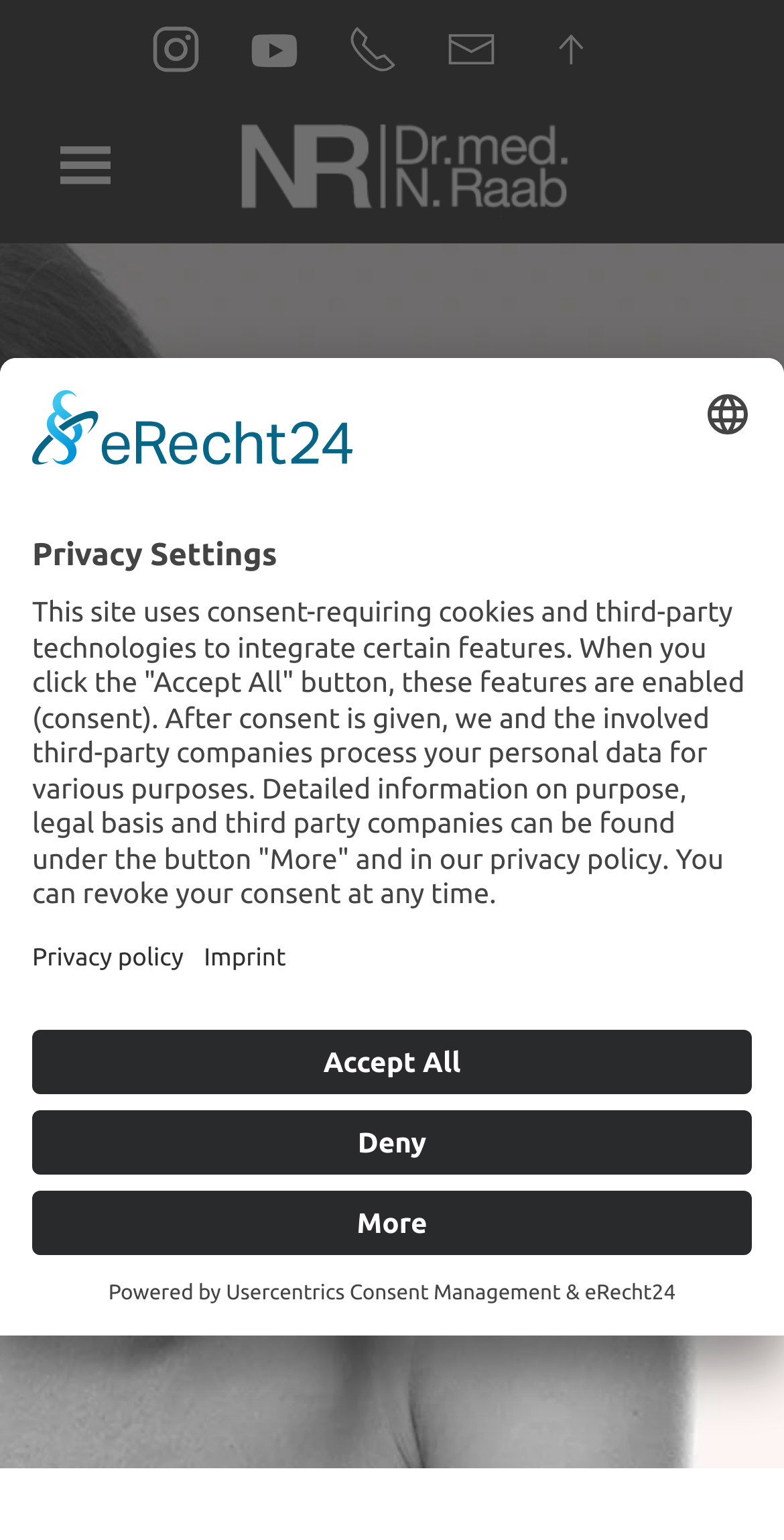What is the purpose of the 'Open menu' button?
Answer the question with detailed information derived from the image.

I inferred the purpose of the 'Open menu' button by its name and the fact that it is a button element. Typically, a button with this name would be used to open a menu or a list of options.